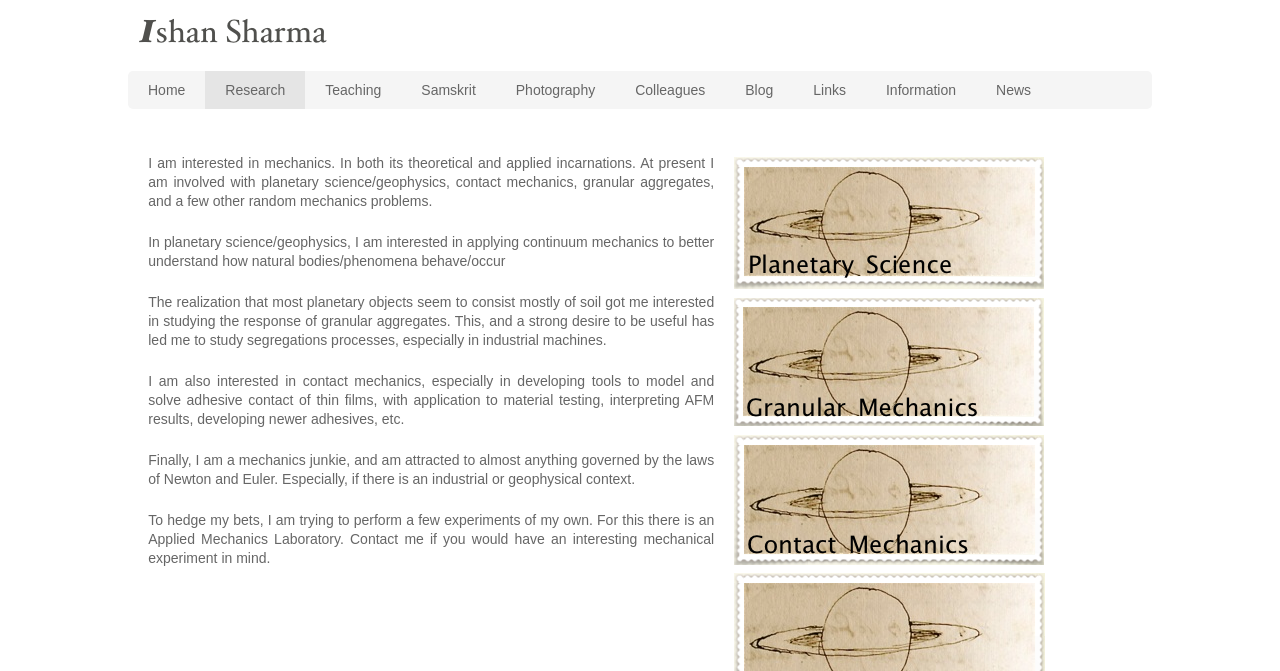Provide a brief response to the question below using one word or phrase:
What is the researcher's goal in studying granular aggregates?

To be useful